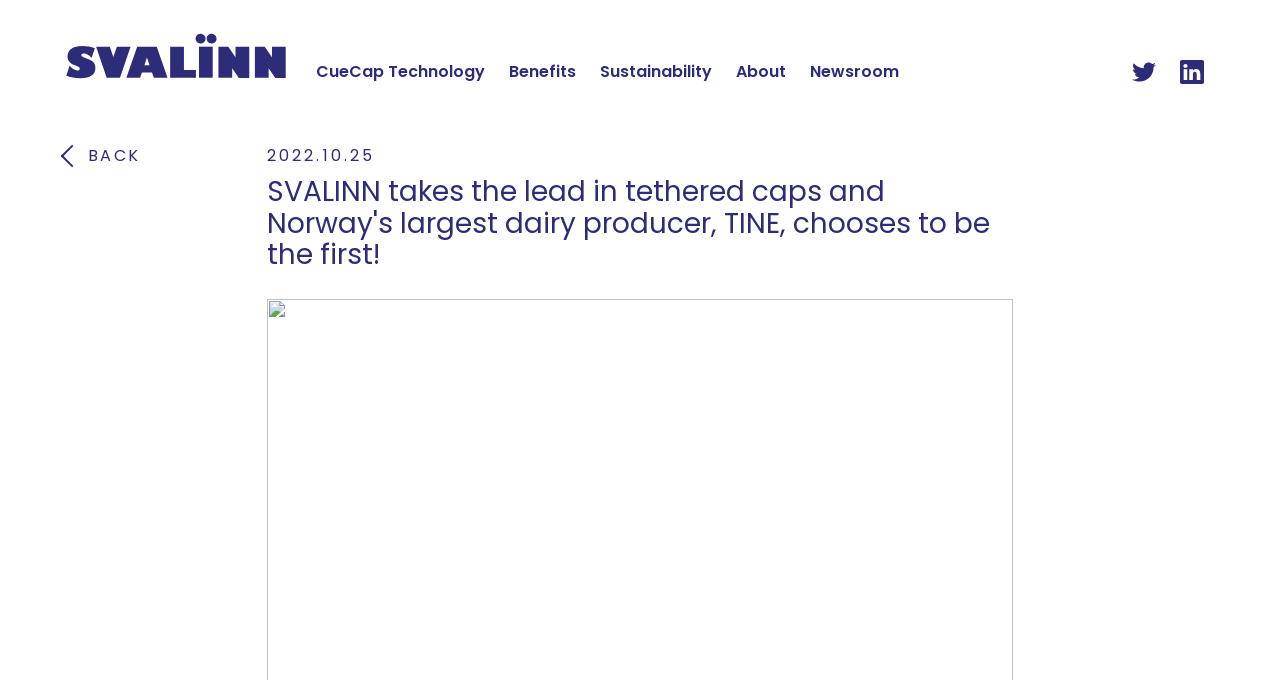What is the date mentioned on the webpage?
Answer the question using a single word or phrase, according to the image.

2022.10.25